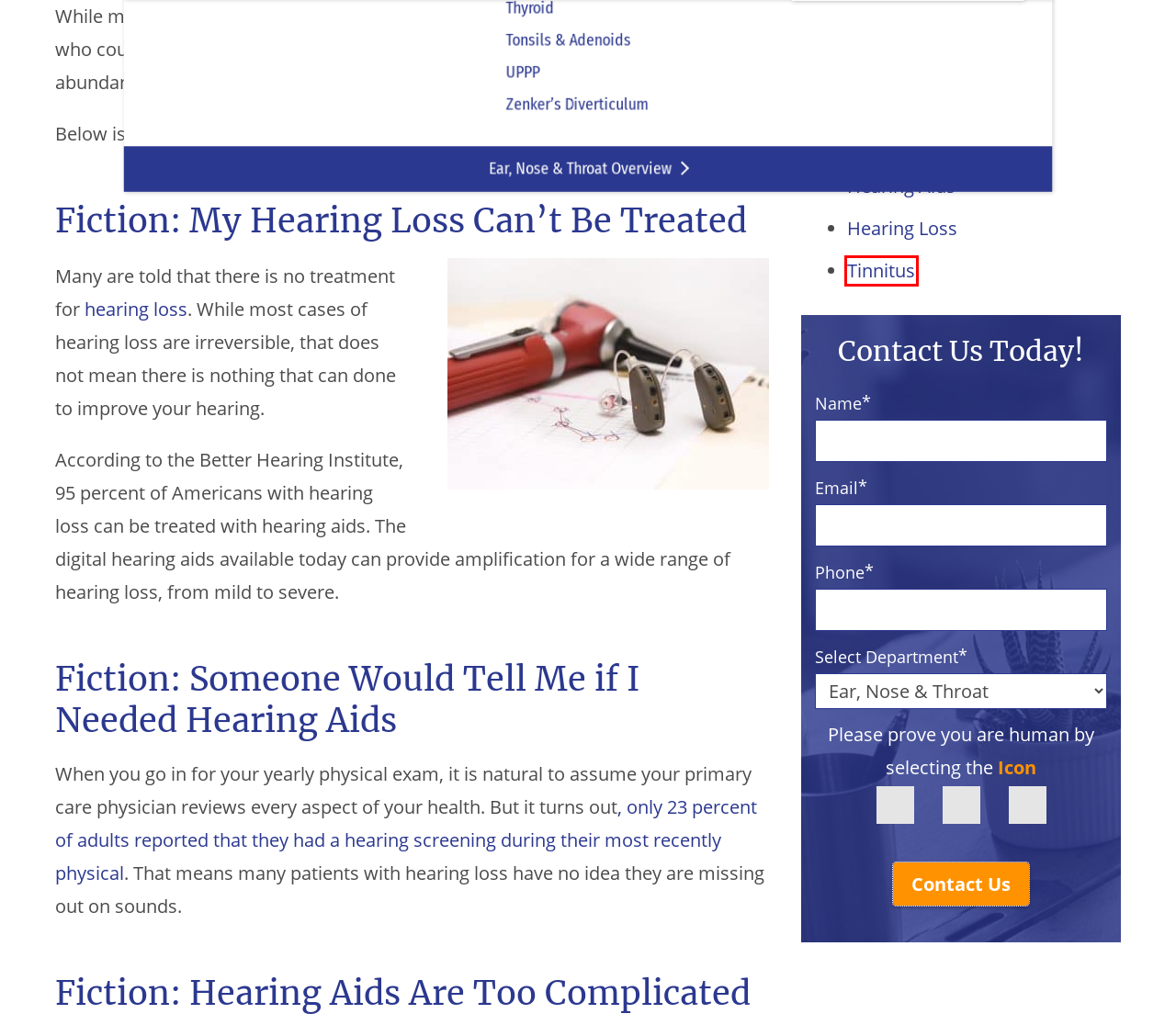A screenshot of a webpage is given, featuring a red bounding box around a UI element. Please choose the webpage description that best aligns with the new webpage after clicking the element in the bounding box. These are the descriptions:
A. Ear  | North Alabama ENT Associates
B. Hearing Loss  | North Alabama ENT Associates
C. Hearing Aid Fitting & Counseling | North Alabama ENT Associates
D. Protecting Your Hearing | North Alabama ENT Associates
E. ENT  | North Alabama ENT Associates
F. Tinnitus  | North Alabama ENT Associates
G. Allergy  | North Alabama ENT Associates
H. Hearing Aids  | North Alabama ENT Associates

F